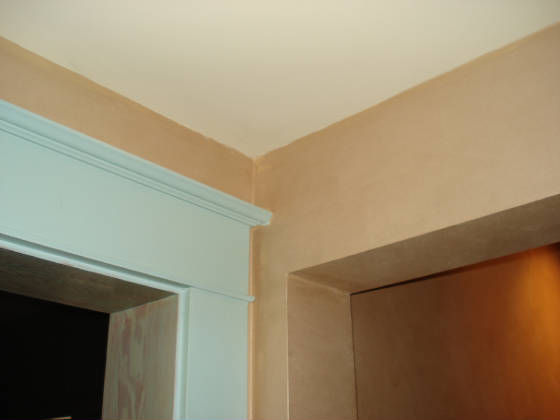What is the effect of the polished look?
We need a detailed and exhaustive answer to the question. Please elaborate.

According to the caption, the polished look not only enhances the aesthetics but also contributes to a warm and inviting atmosphere in the hall area, reflecting careful attention to detail in the overall design.